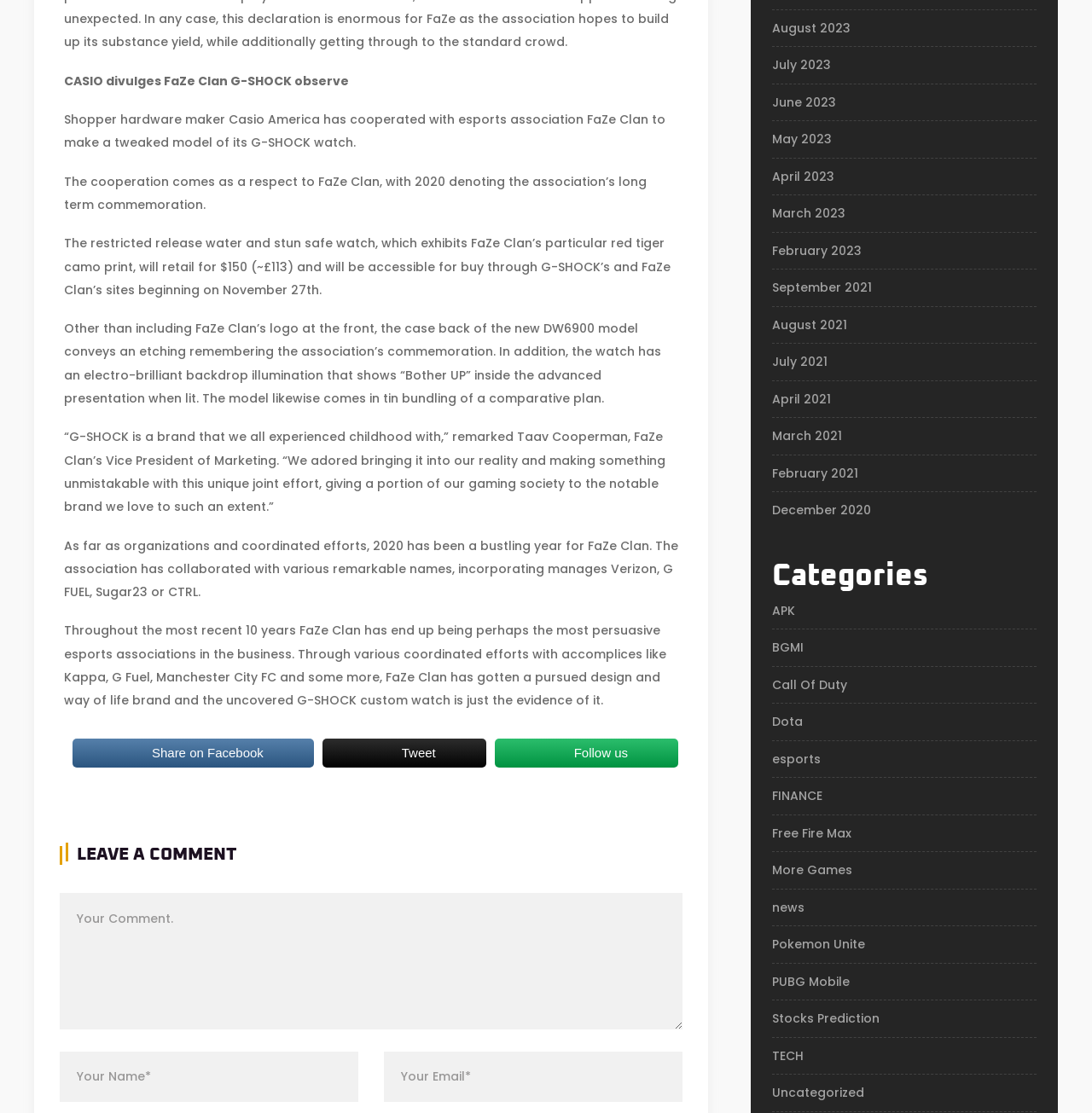Please indicate the bounding box coordinates for the clickable area to complete the following task: "Share on Facebook". The coordinates should be specified as four float numbers between 0 and 1, i.e., [left, top, right, bottom].

[0.066, 0.662, 0.287, 0.691]